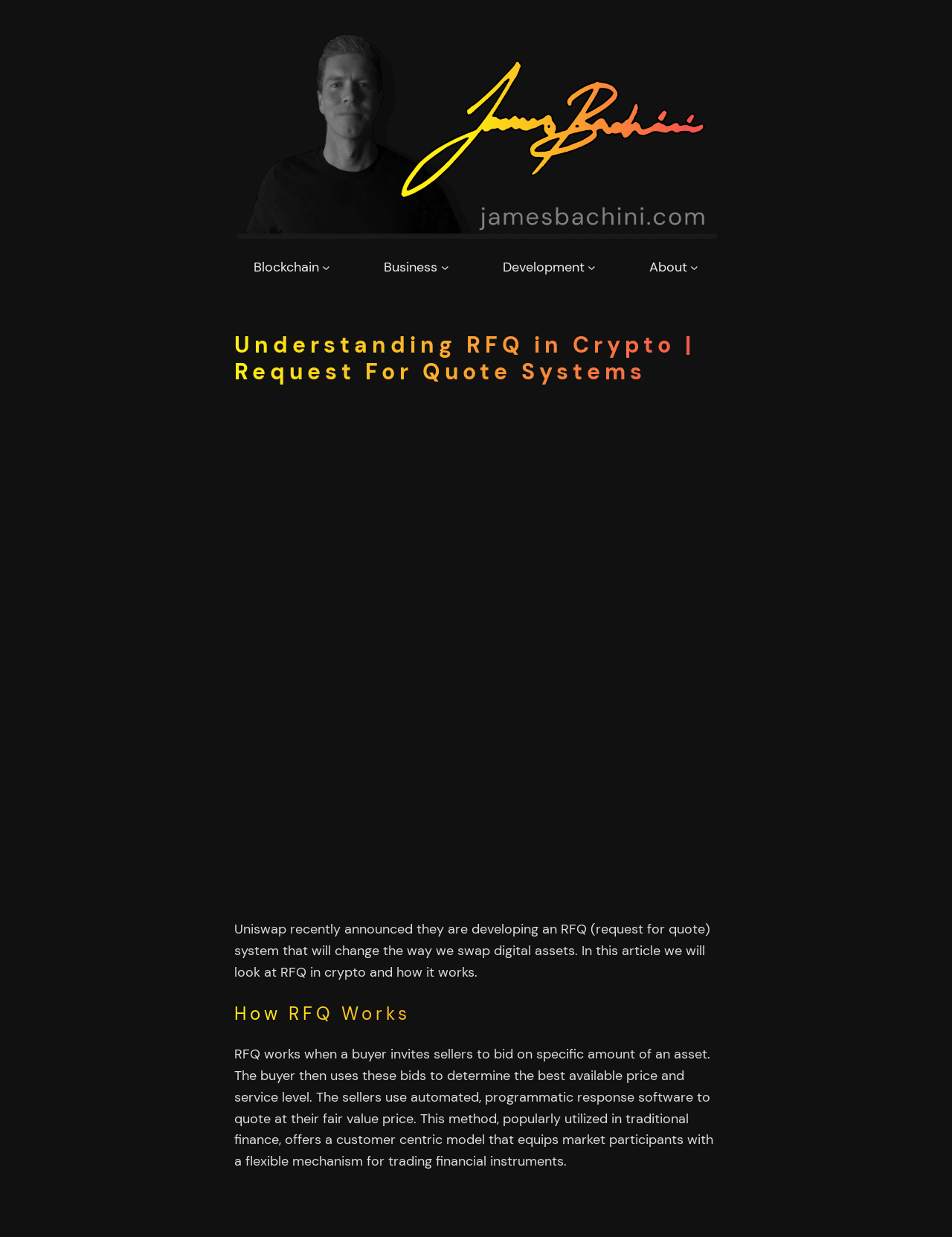What is the author's name?
Please use the image to deliver a detailed and complete answer.

The author's name is found in the top-left corner of the webpage, where it says 'James Bachini' in a link format, which is also accompanied by an image.